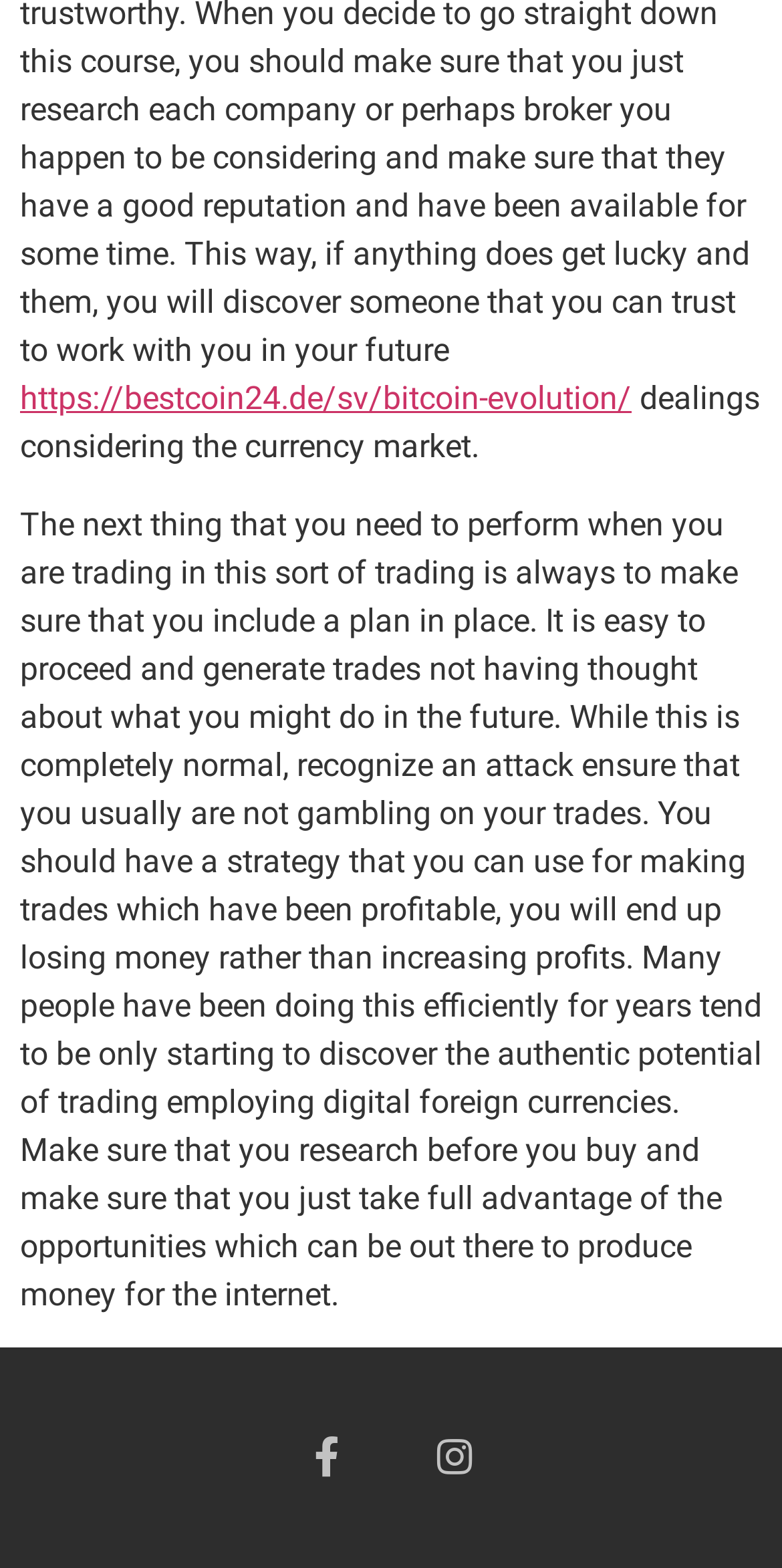Determine the bounding box coordinates of the UI element described by: "Facebook-f".

[0.392, 0.917, 0.444, 0.943]